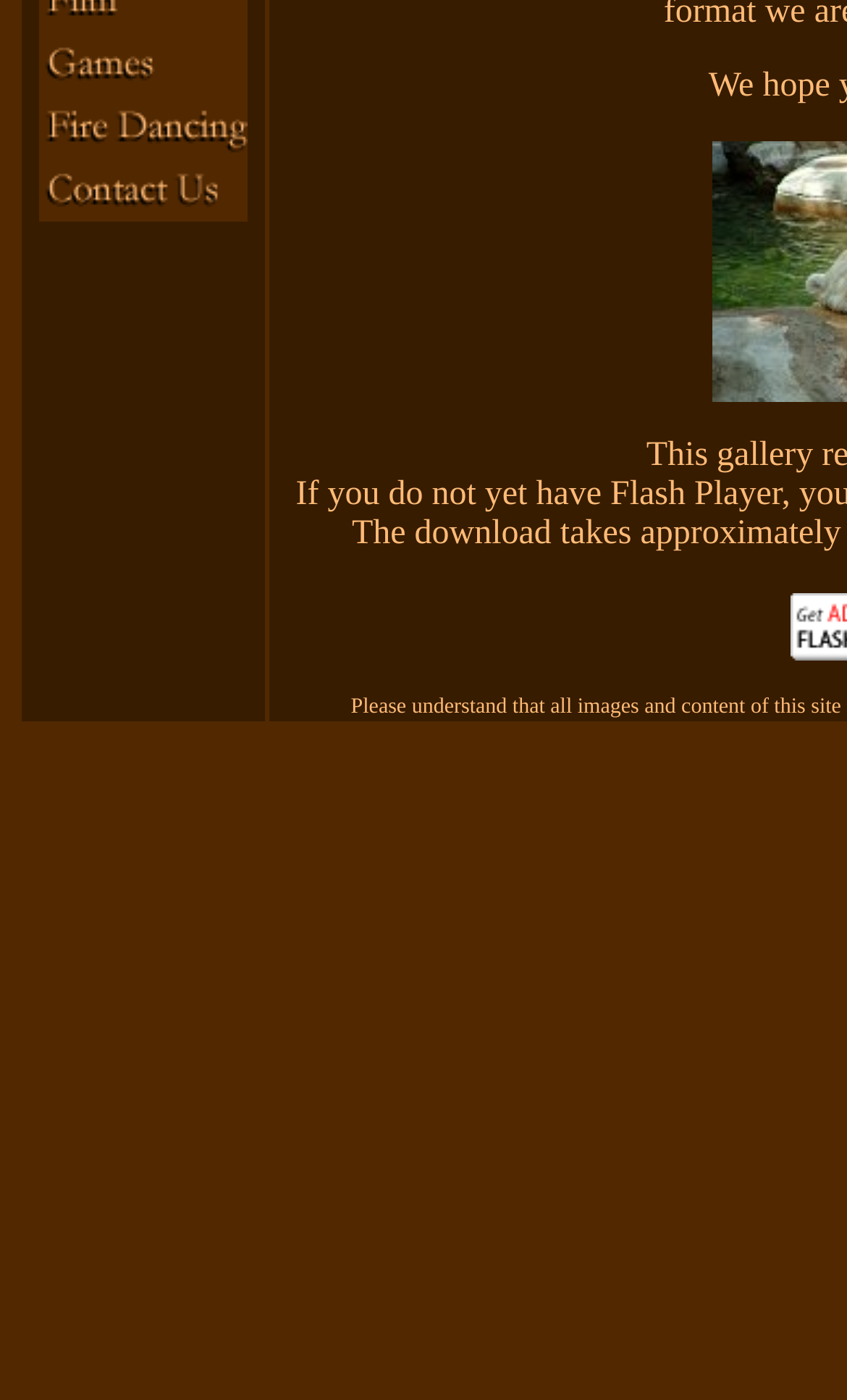Based on the element description "name="fire"", predict the bounding box coordinates of the UI element.

[0.046, 0.093, 0.292, 0.12]